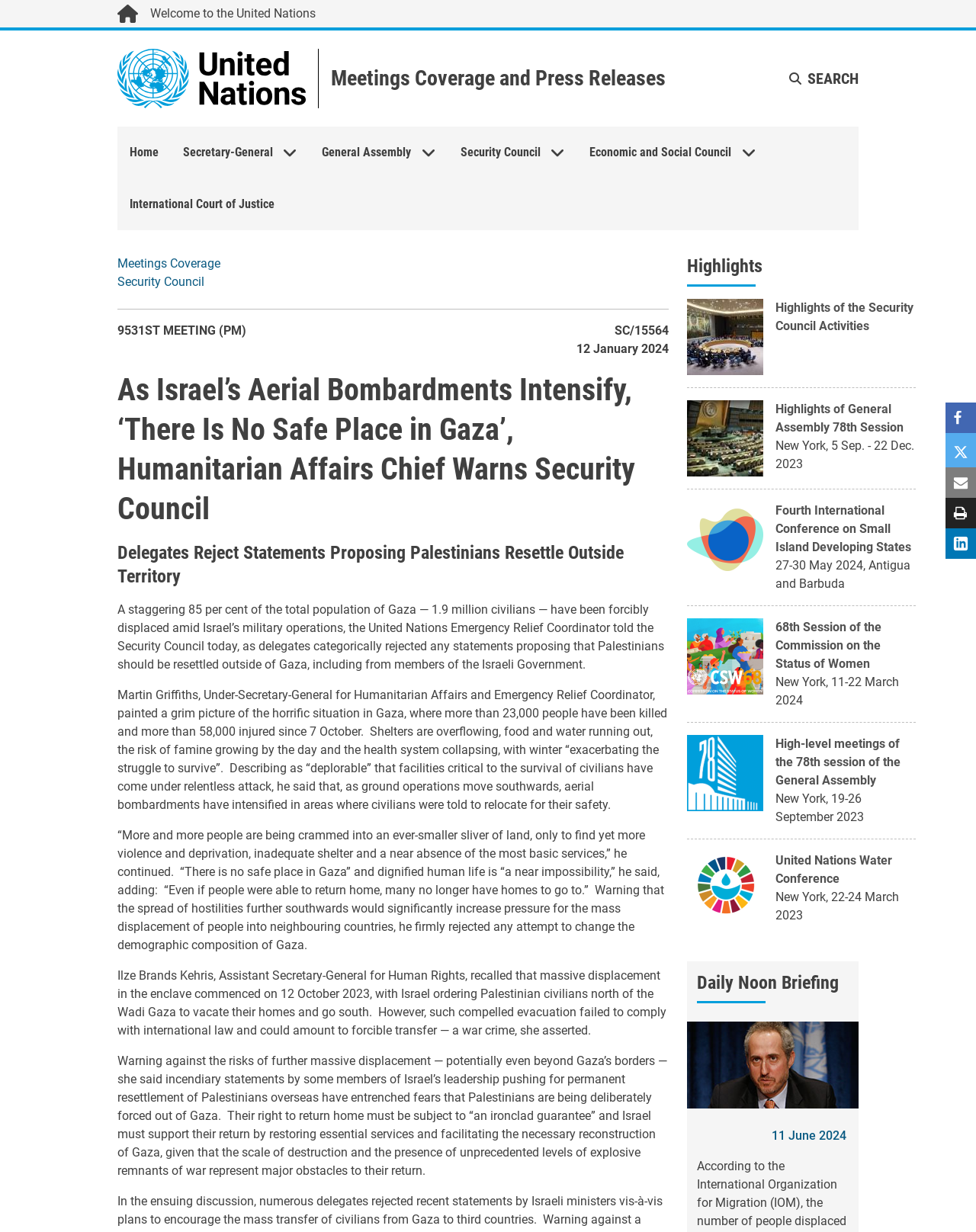Identify the bounding box for the described UI element. Provide the coordinates in (top-left x, top-left y, bottom-right x, bottom-right y) format with values ranging from 0 to 1: Economic and Social Council

[0.592, 0.103, 0.787, 0.145]